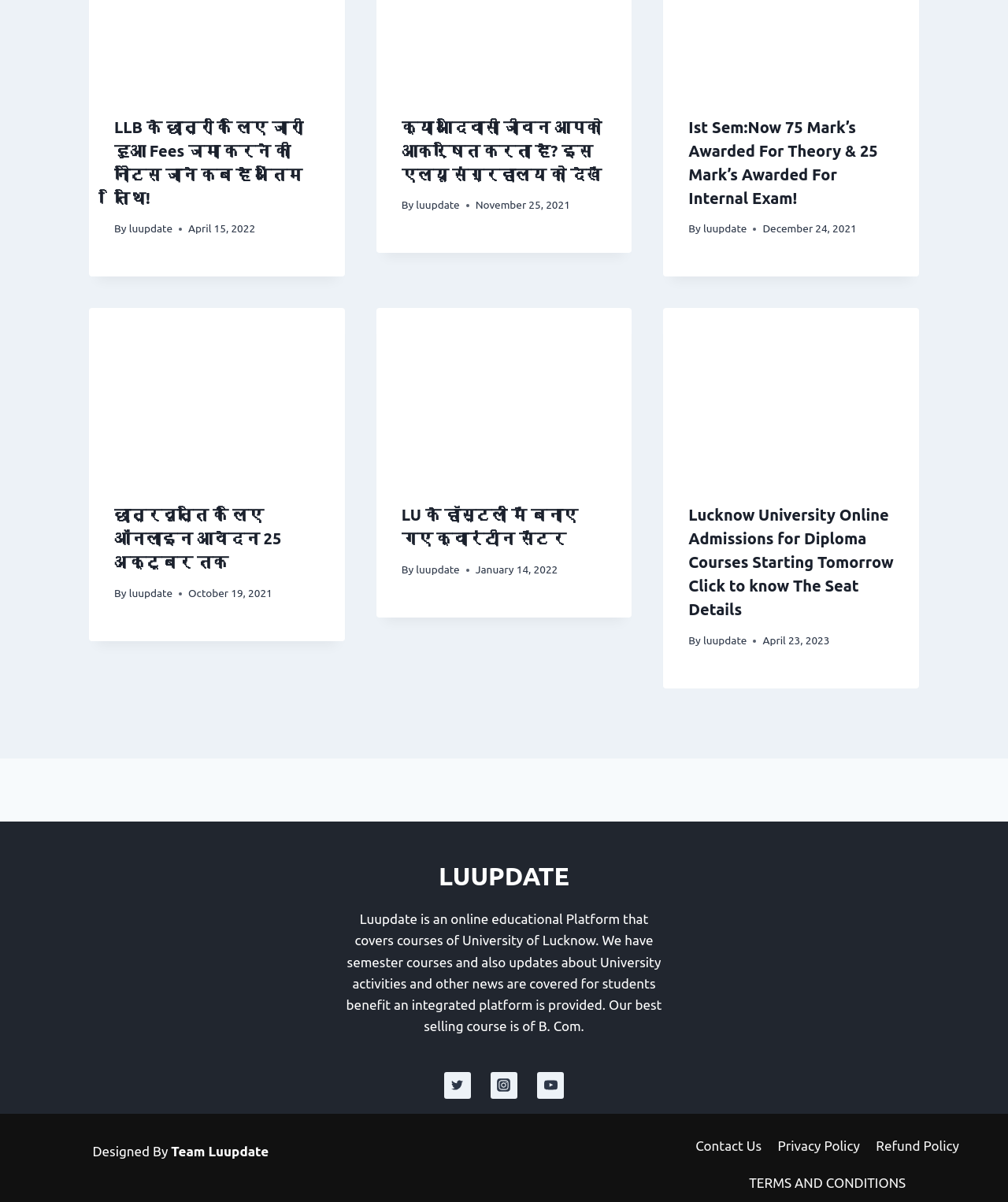Find the coordinates for the bounding box of the element with this description: "luupdate".

[0.128, 0.488, 0.171, 0.499]